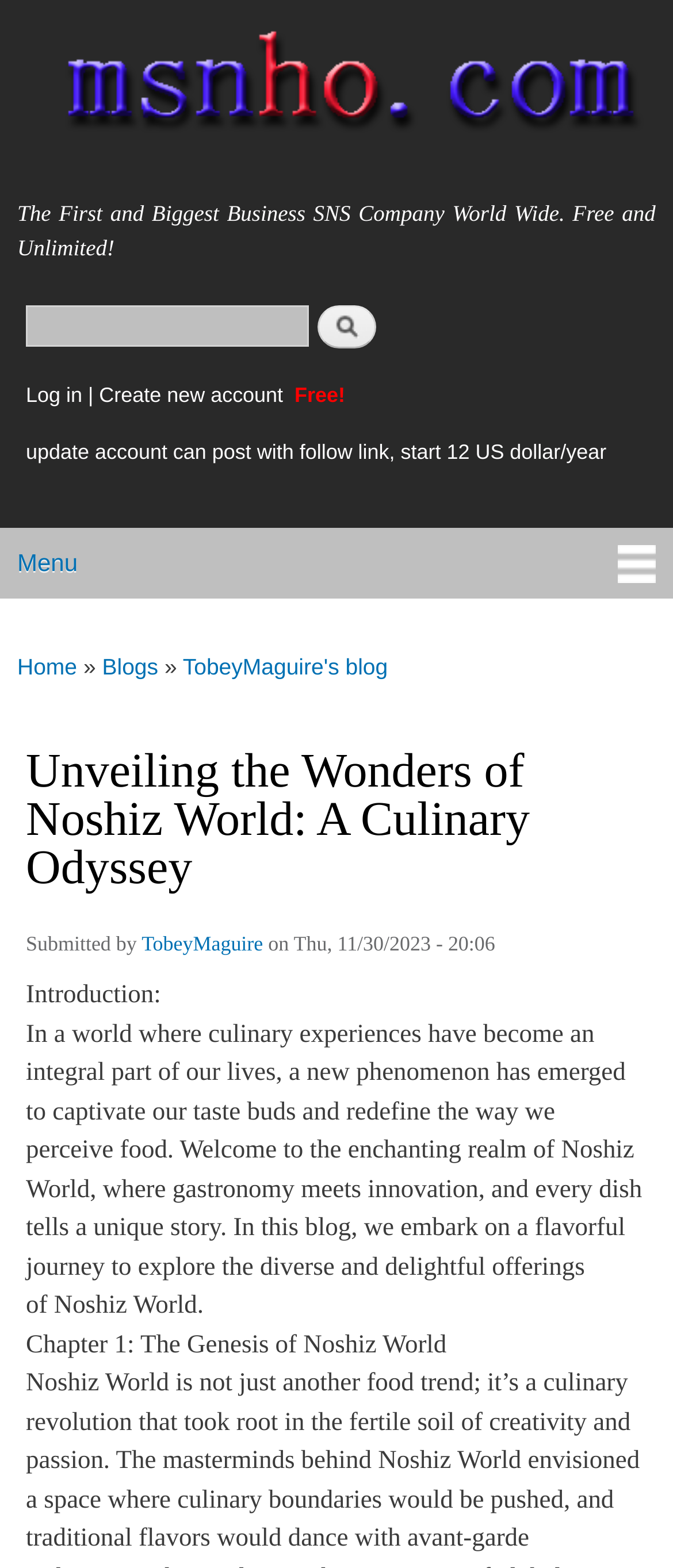What is the title or heading displayed on the webpage?

Unveiling the Wonders of Noshiz World: A Culinary Odyssey